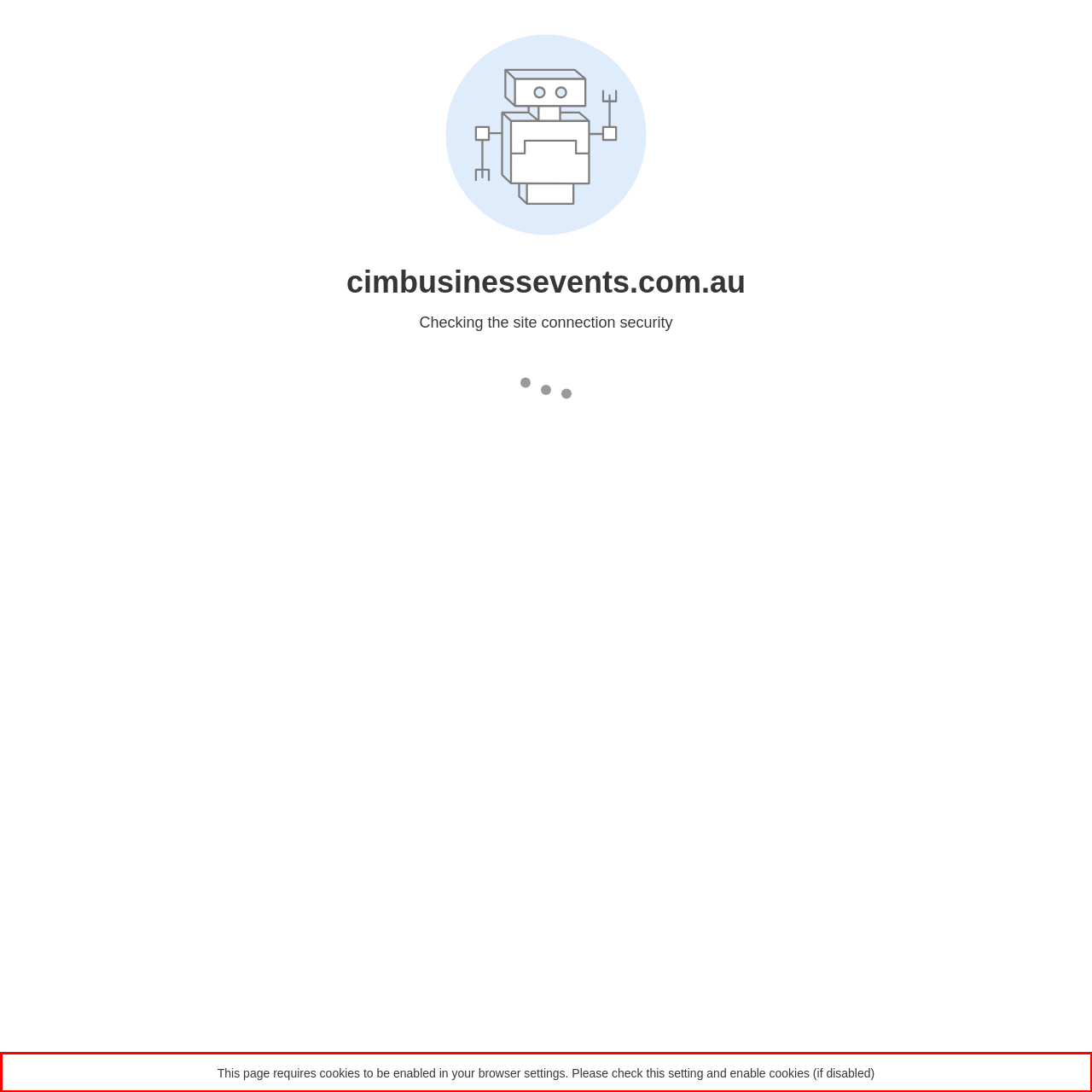You are provided with a screenshot of a webpage featuring a red rectangle bounding box. Extract the text content within this red bounding box using OCR.

This page requires cookies to be enabled in your browser settings. Please check this setting and enable cookies (if disabled)